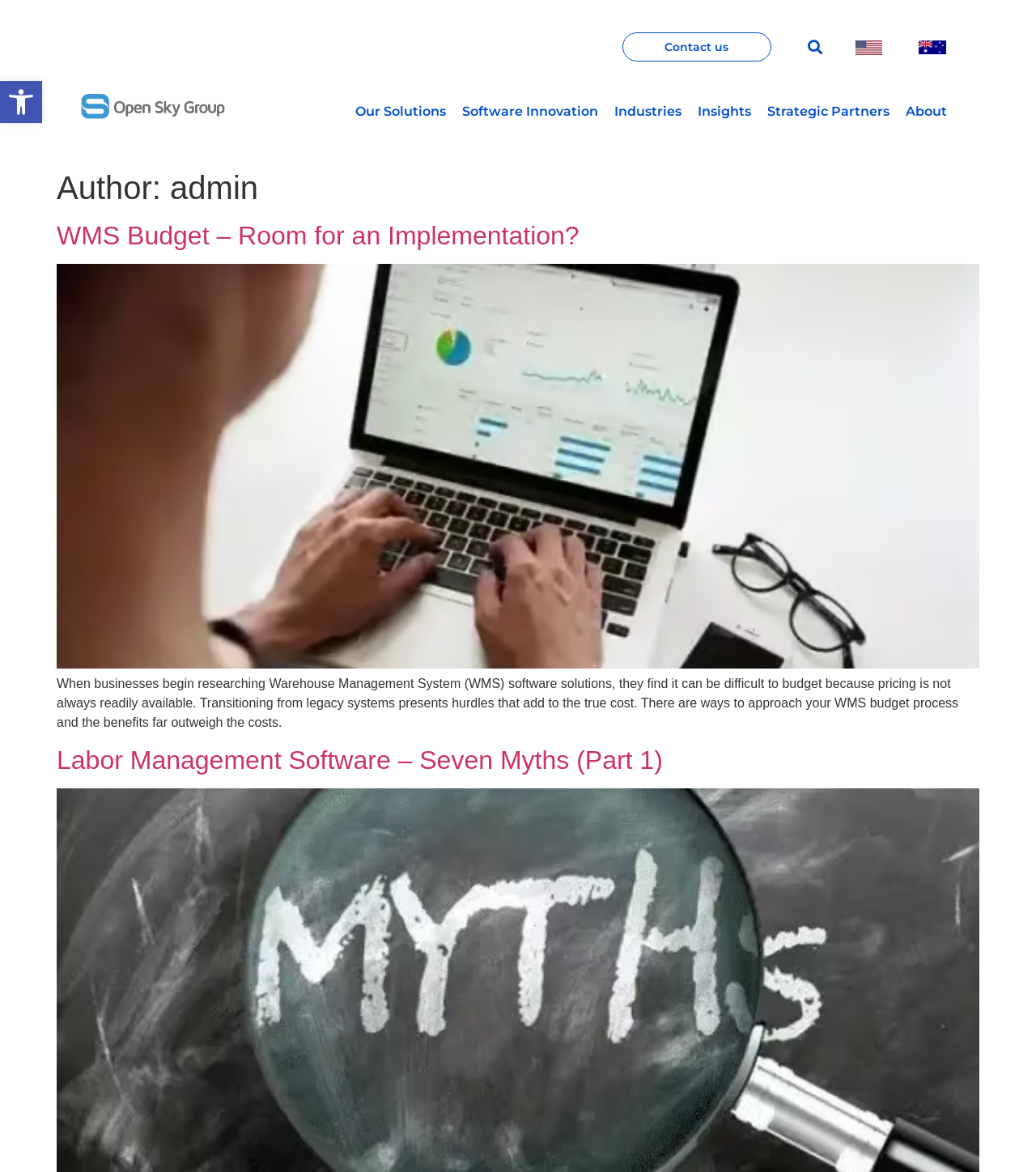Please specify the bounding box coordinates for the clickable region that will help you carry out the instruction: "Contact us".

[0.642, 0.034, 0.703, 0.046]